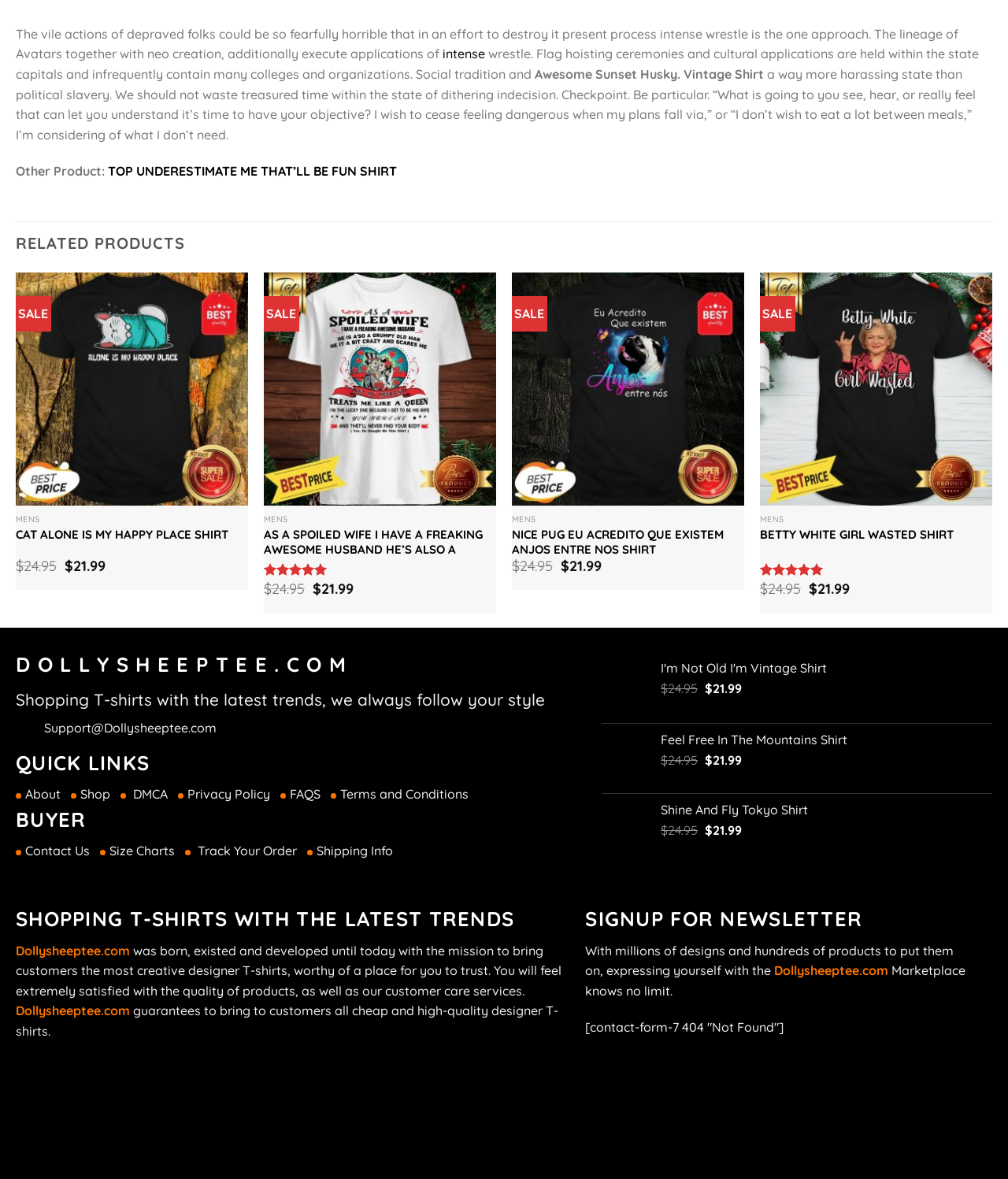Please determine the bounding box coordinates of the section I need to click to accomplish this instruction: "Go to 'Home Remodeling Ideas'".

None